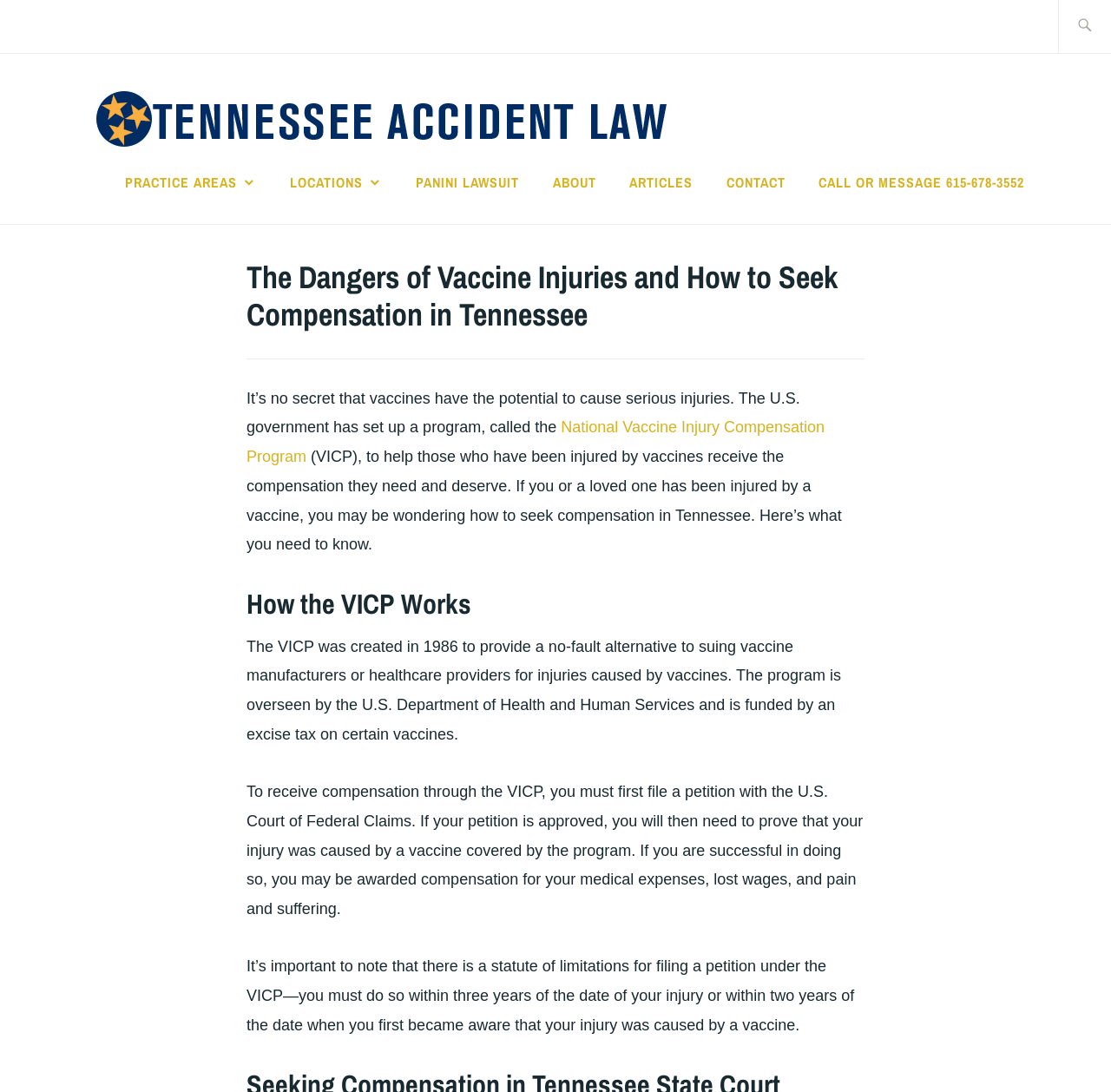Please determine the bounding box coordinates of the element's region to click in order to carry out the following instruction: "Learn about practice areas". The coordinates should be four float numbers between 0 and 1, i.e., [left, top, right, bottom].

[0.112, 0.158, 0.213, 0.176]